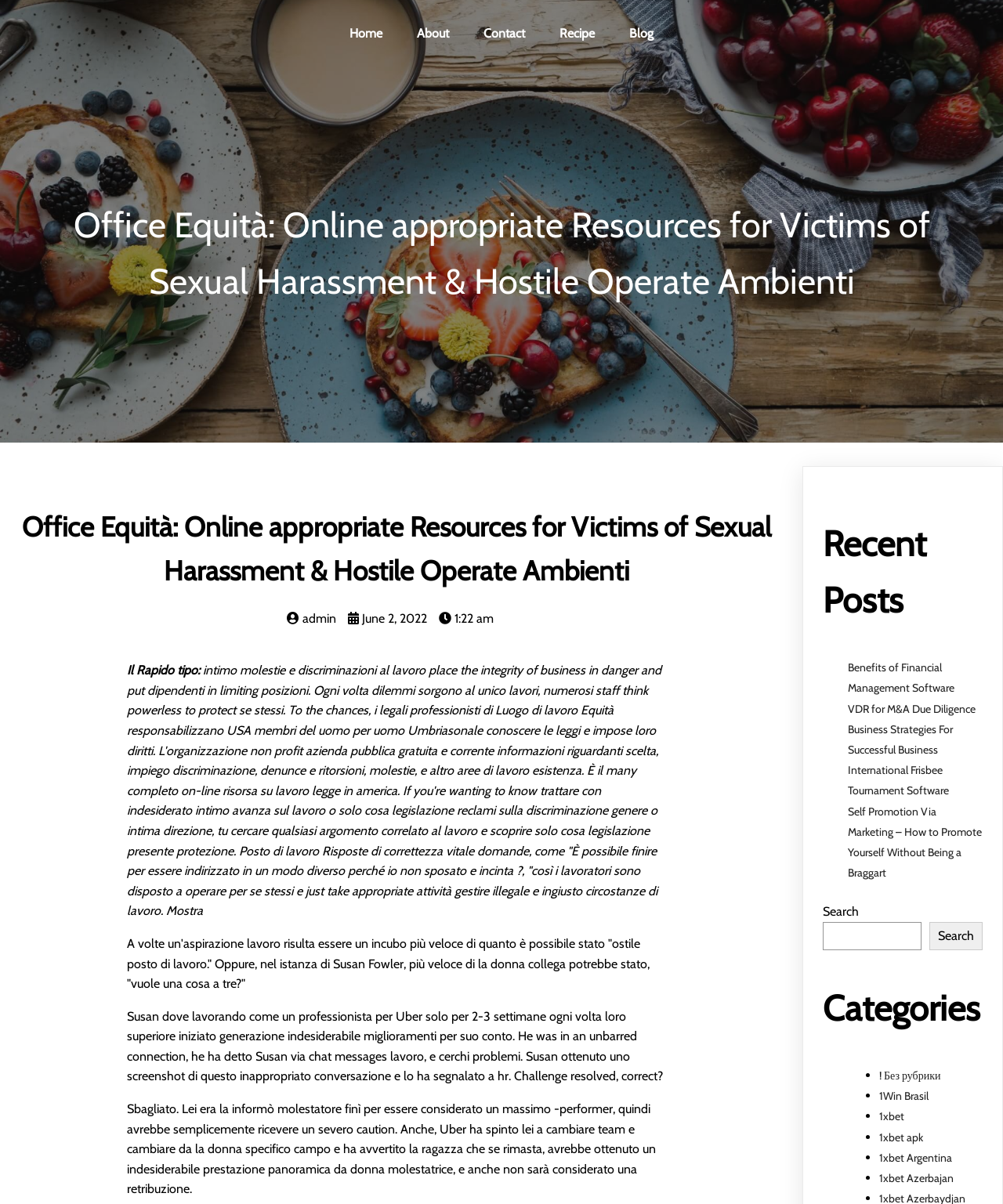Provide a one-word or short-phrase answer to the question:
What type of software is mentioned in the 'Recent Posts' section?

Financial Management Software